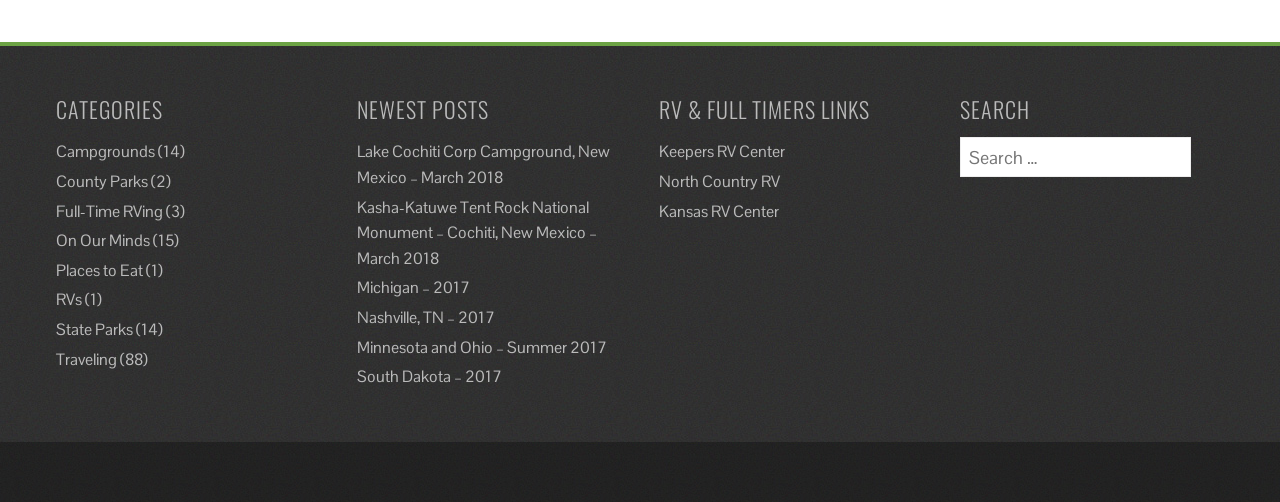Find the bounding box of the UI element described as: "Social Media Marketing". The bounding box coordinates should be given as four float values between 0 and 1, i.e., [left, top, right, bottom].

None